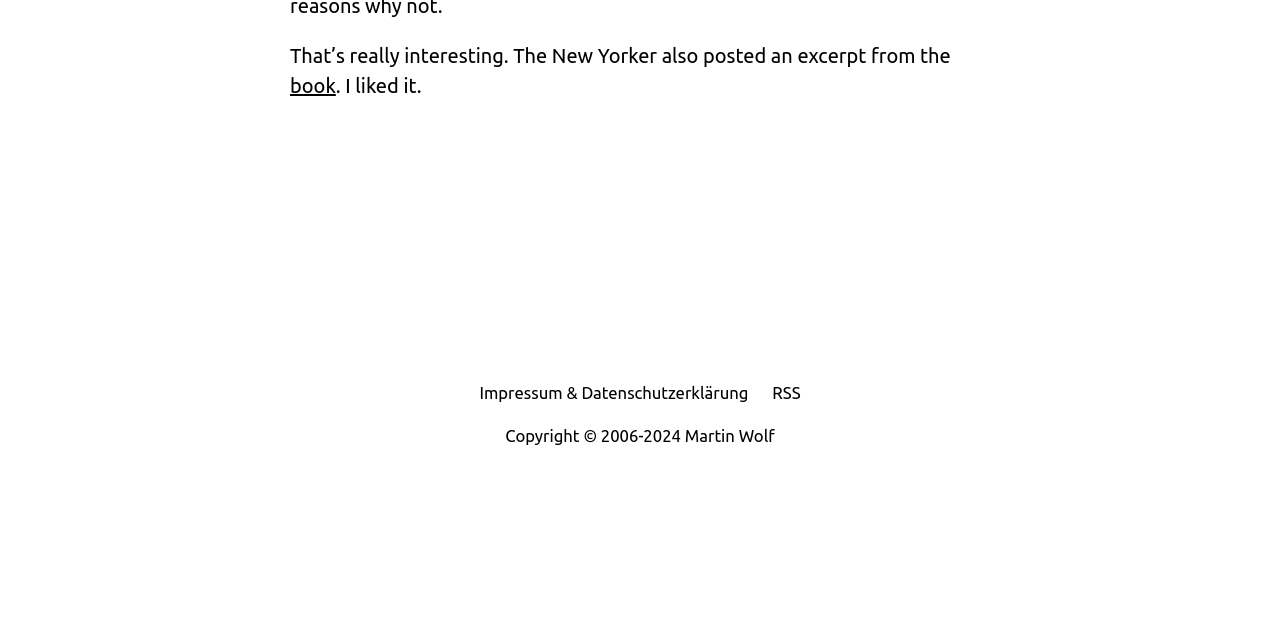Locate the UI element described as follows: "RSS". Return the bounding box coordinates as four float numbers between 0 and 1 in the order [left, top, right, bottom].

[0.603, 0.599, 0.625, 0.628]